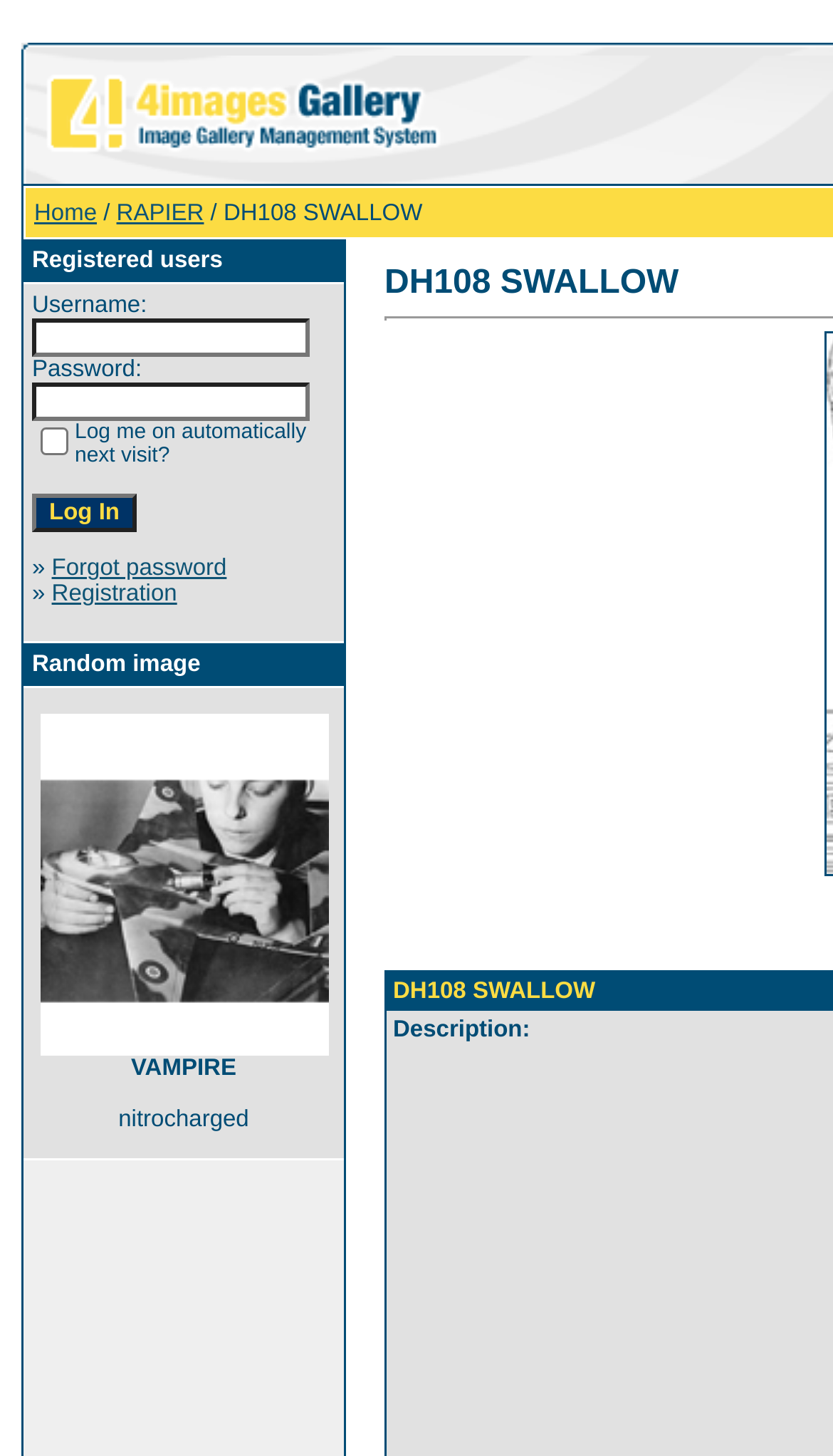Respond concisely with one word or phrase to the following query:
What is the text of the random image?

VAMPIRE nitrocharged